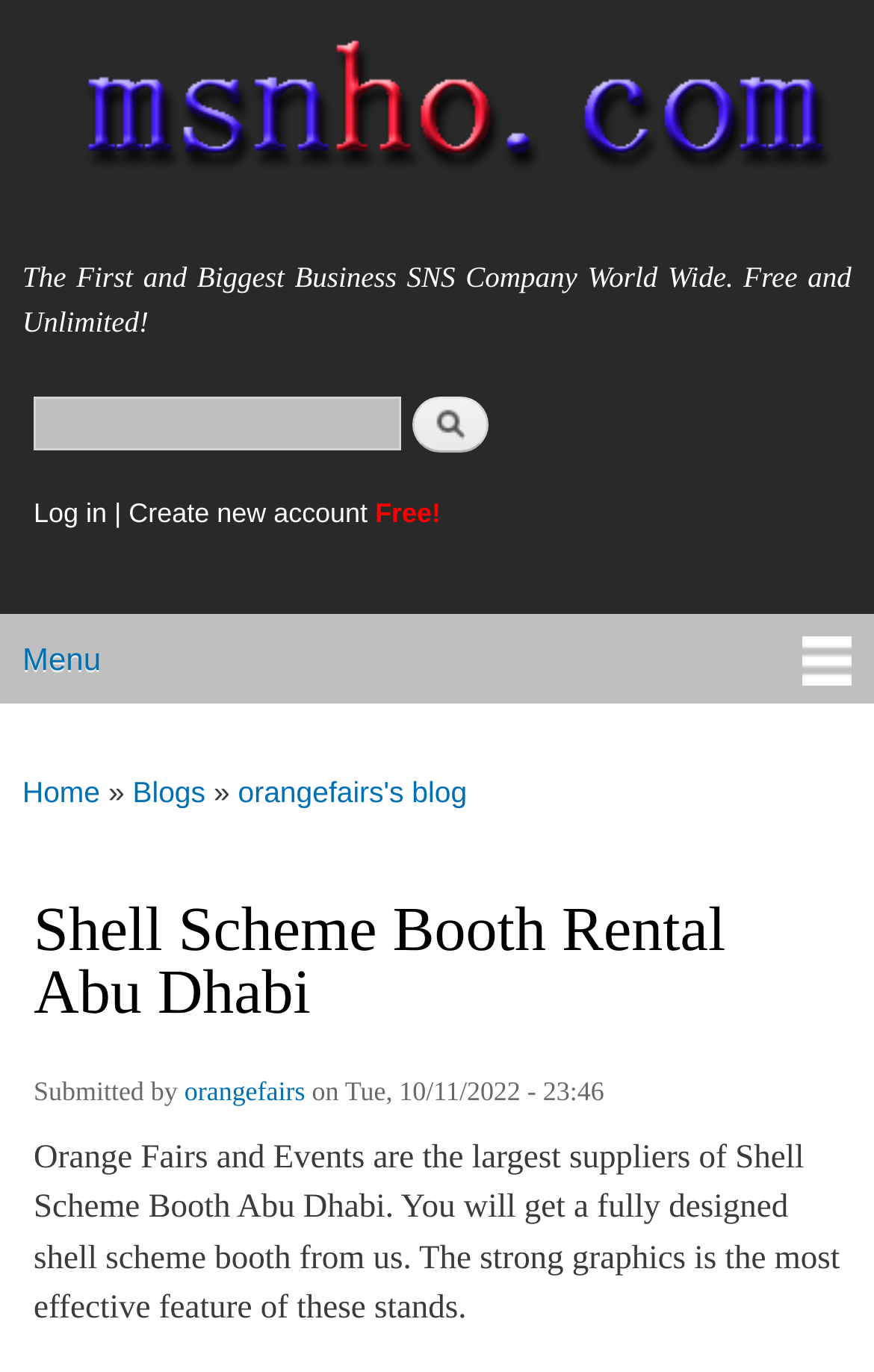Who submitted the article?
Analyze the image and provide a thorough answer to the question.

From the footer section, we can see that the article was submitted by 'orangefairs', as indicated by the text 'Submitted by orangefairs'.